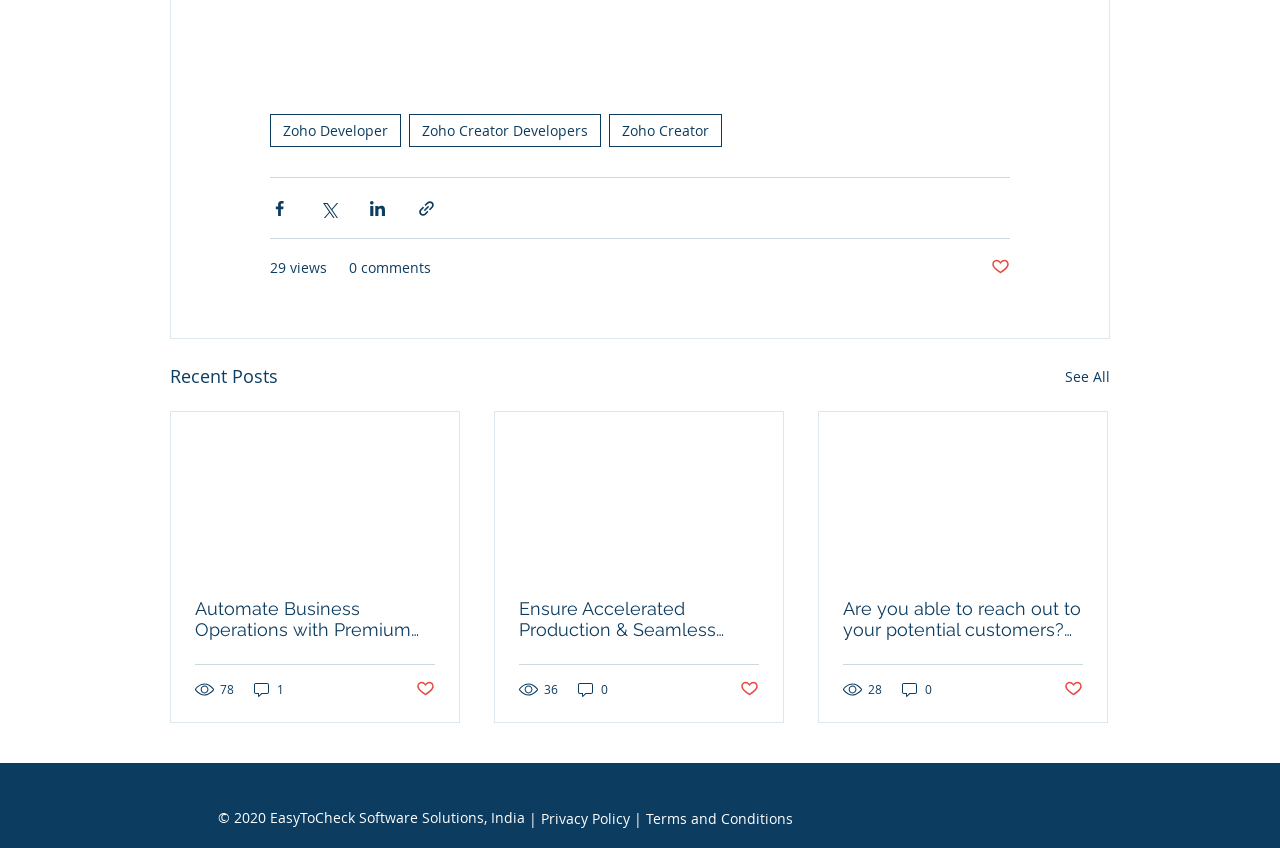How many comments does the second post have?
Utilize the information in the image to give a detailed answer to the question.

The second post has a link with the text '0 comments', indicating that it has no comments.